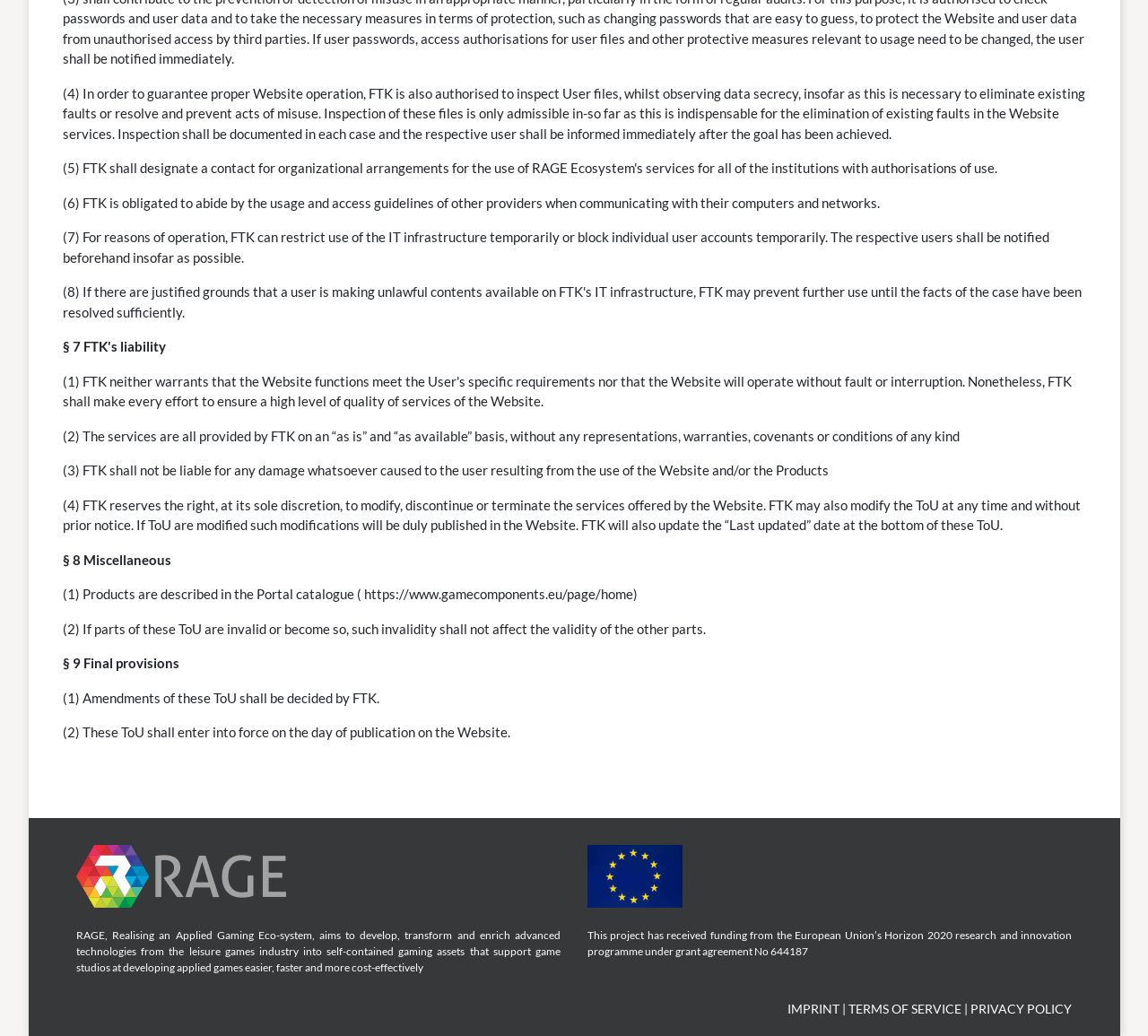What is the purpose of FTK inspecting user files?
Observe the image and answer the question with a one-word or short phrase response.

Eliminate faults